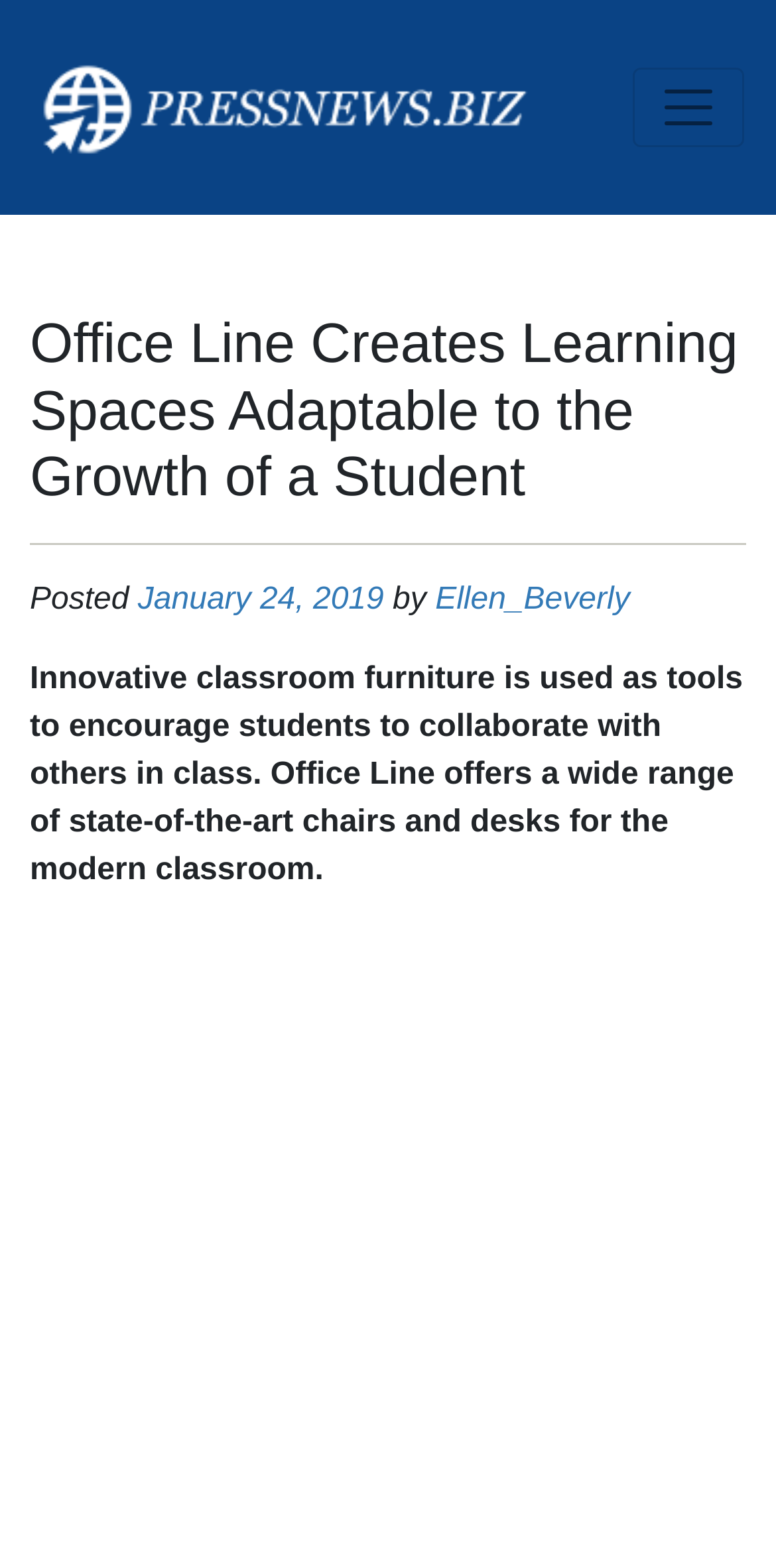Please specify the bounding box coordinates in the format (top-left x, top-left y, bottom-right x, bottom-right y), with all values as floating point numbers between 0 and 1. Identify the bounding box of the UI element described by: Cookie Policy

None